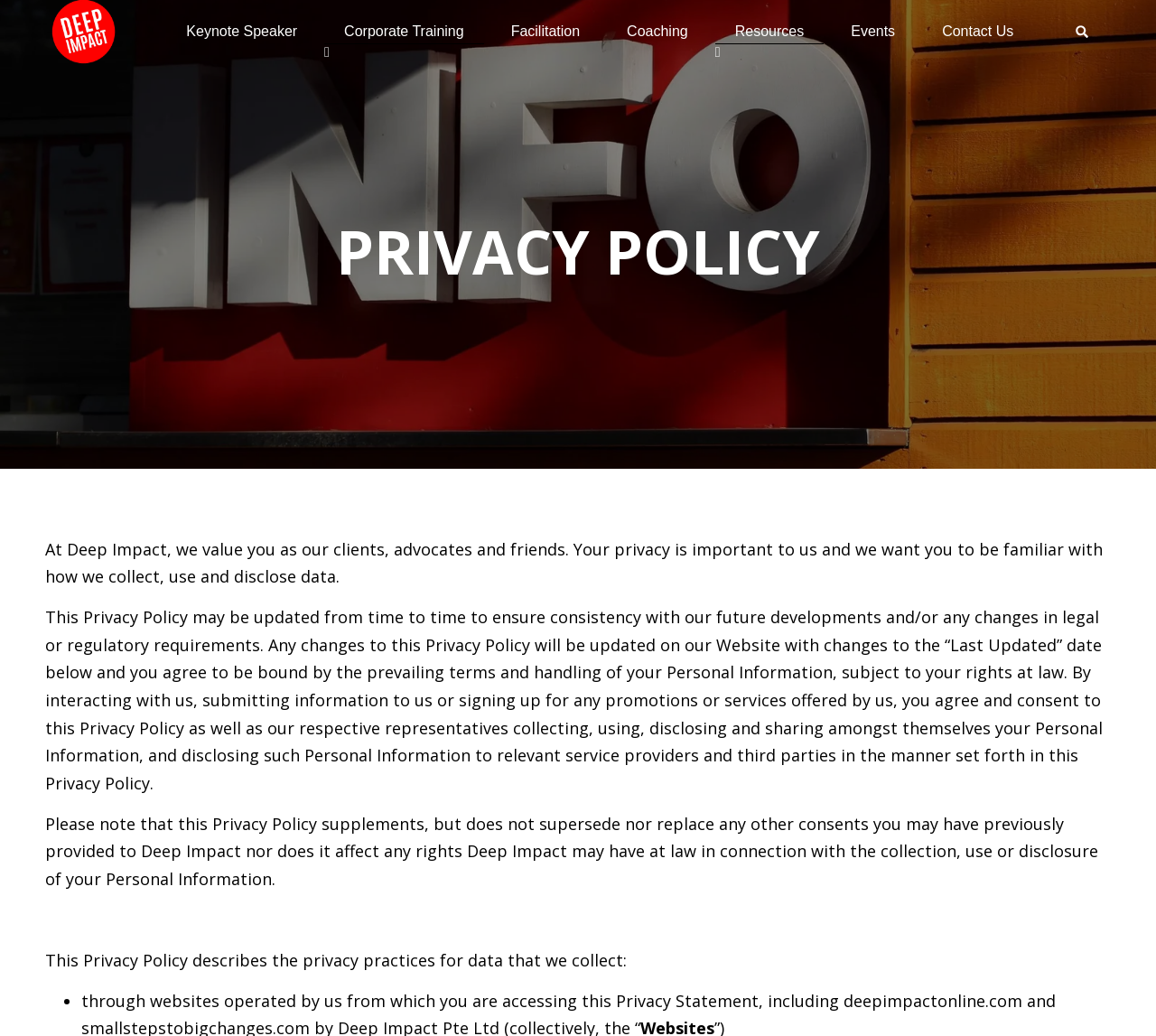Please locate the bounding box coordinates of the region I need to click to follow this instruction: "Go to Corporate Training".

[0.281, 0.018, 0.418, 0.043]